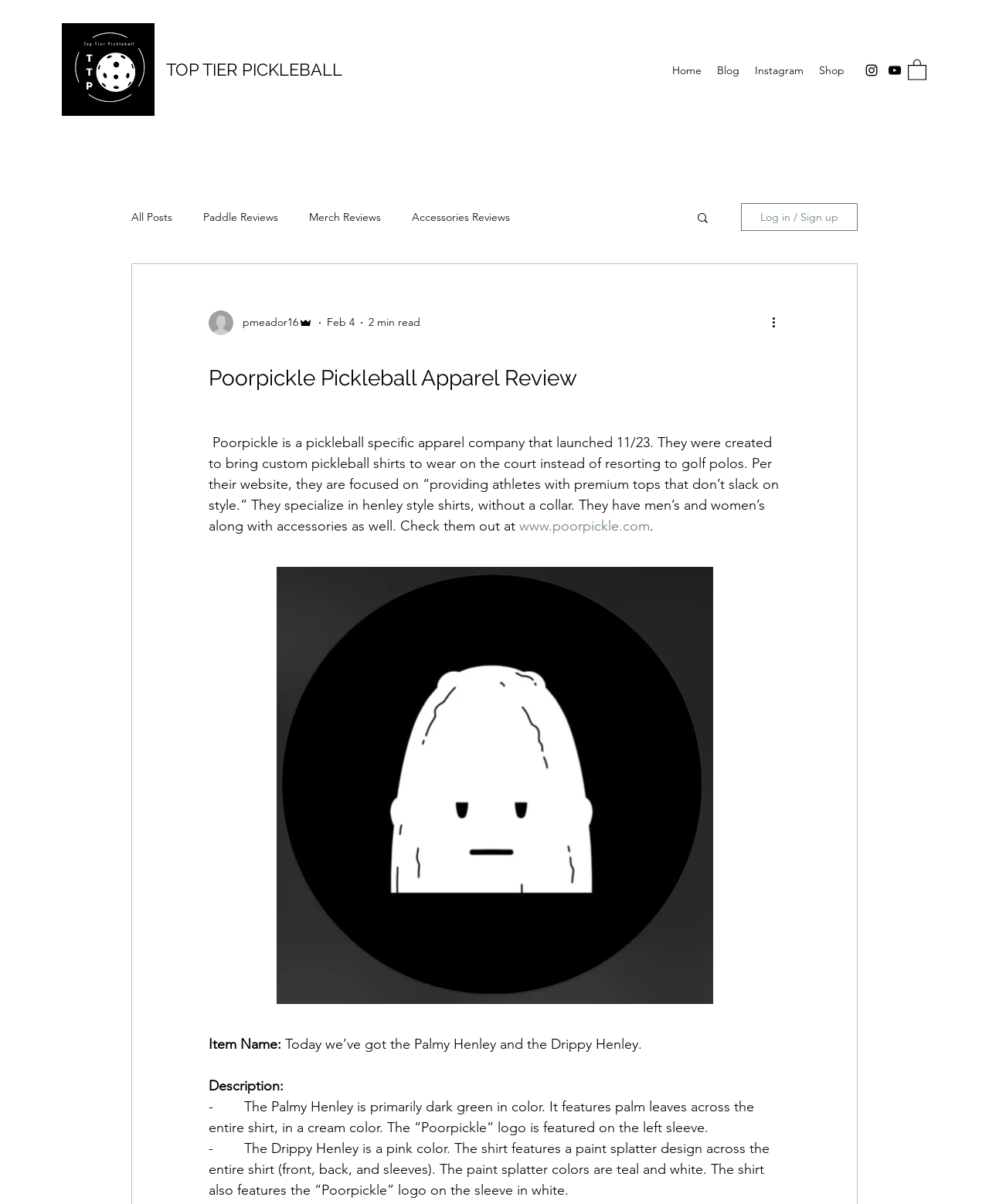Highlight the bounding box coordinates of the region I should click on to meet the following instruction: "Visit the 'Blog' page".

[0.717, 0.049, 0.755, 0.068]